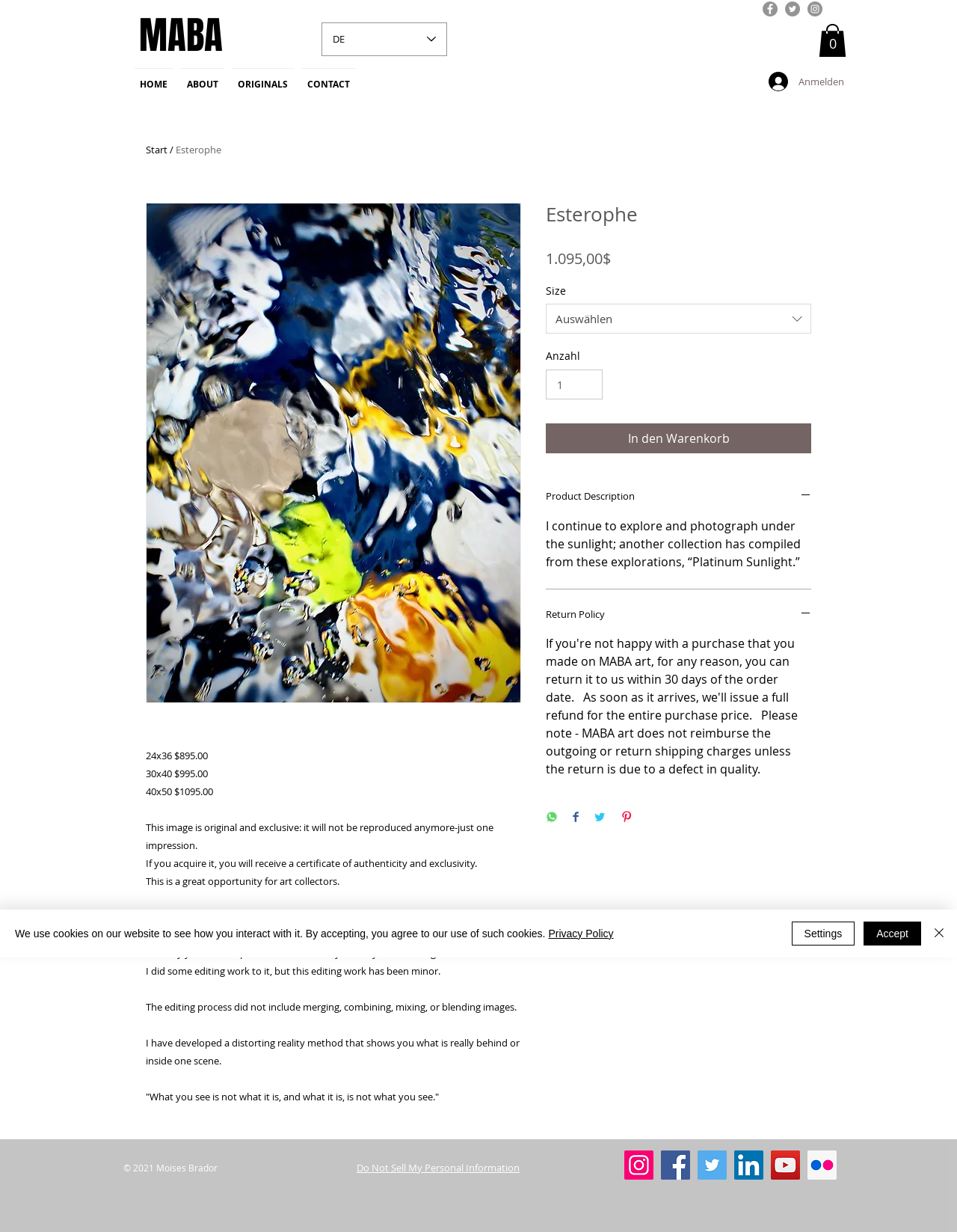Provide a comprehensive description of the webpage.

This webpage is an e-commerce platform showcasing an art piece by Esterophe. At the top, there is a heading "MABA" and a language selector with the option "DE" selected. Below it, there is a navigation menu with links to "HOME", "ABOUT", "ORIGINALS", and "CONTACT". To the right of the navigation menu, there are social media links to Facebook, Twitter, and another platform with no label.

The main content of the webpage is an article about the art piece, which includes an image of the artwork. The image is positioned above a section with details about the art piece, including its price, size, and a description. The price is listed as $1095.00, and the sizes available are 24x36, 30x40, and 40x50. There is also a certificate of authenticity and exclusivity provided with the purchase of the art piece.

Below the art piece details, there are several buttons and links, including "In den Warenkorb" (Add to Cart), "Product Description", "Return Policy", and social media sharing buttons. The "Product Description" section is expanded, showing a heading and a paragraph of text. The "Return Policy" section is also expanded, showing a heading and an image.

At the bottom of the webpage, there is a copyright notice "© 2021 Moises Brador" and a button "Do Not Sell My Personal Information". There is also a list of social media links, including Instagram and Facebook.